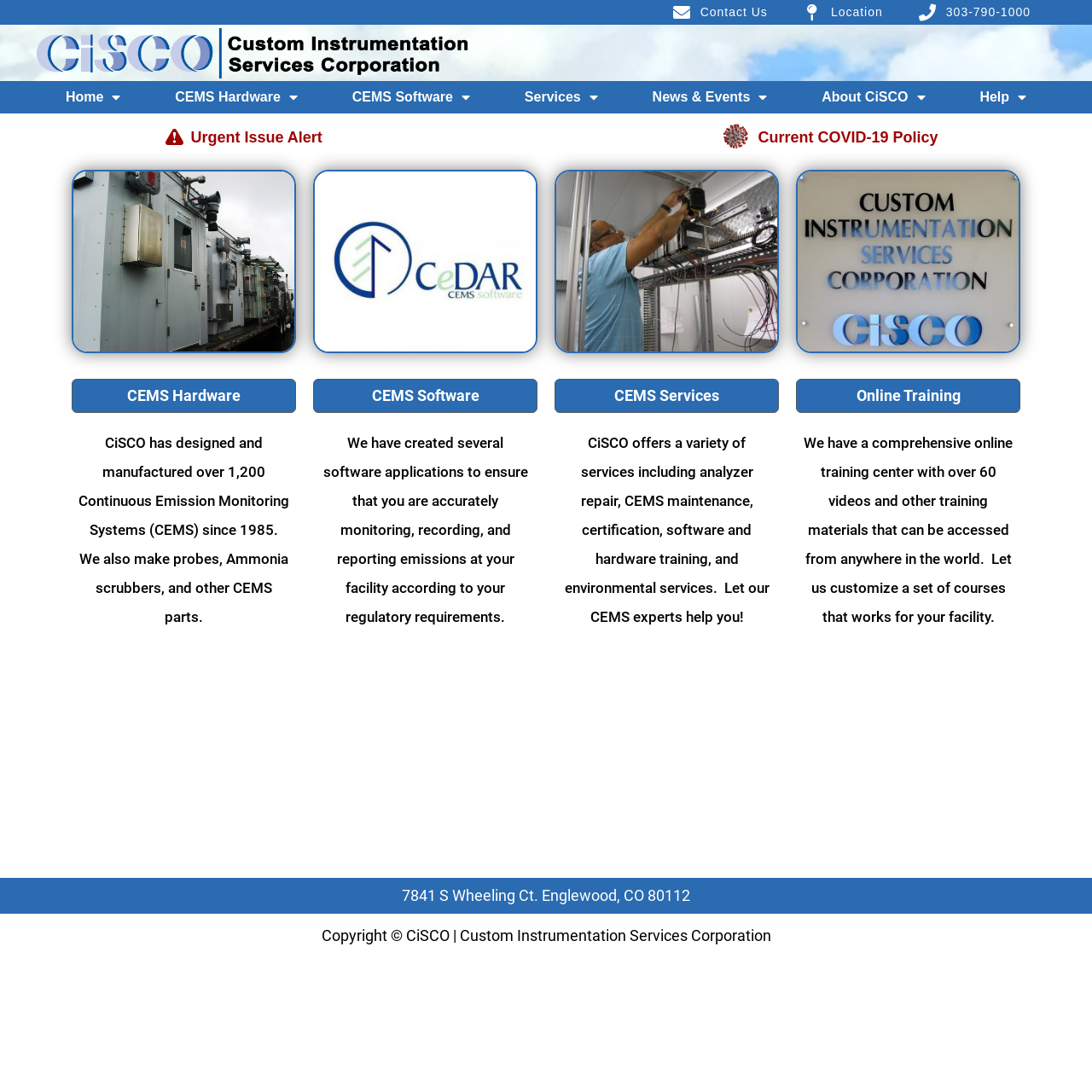Can you pinpoint the bounding box coordinates for the clickable element required for this instruction: "Click Contact Us"? The coordinates should be four float numbers between 0 and 1, i.e., [left, top, right, bottom].

[0.615, 0.002, 0.703, 0.021]